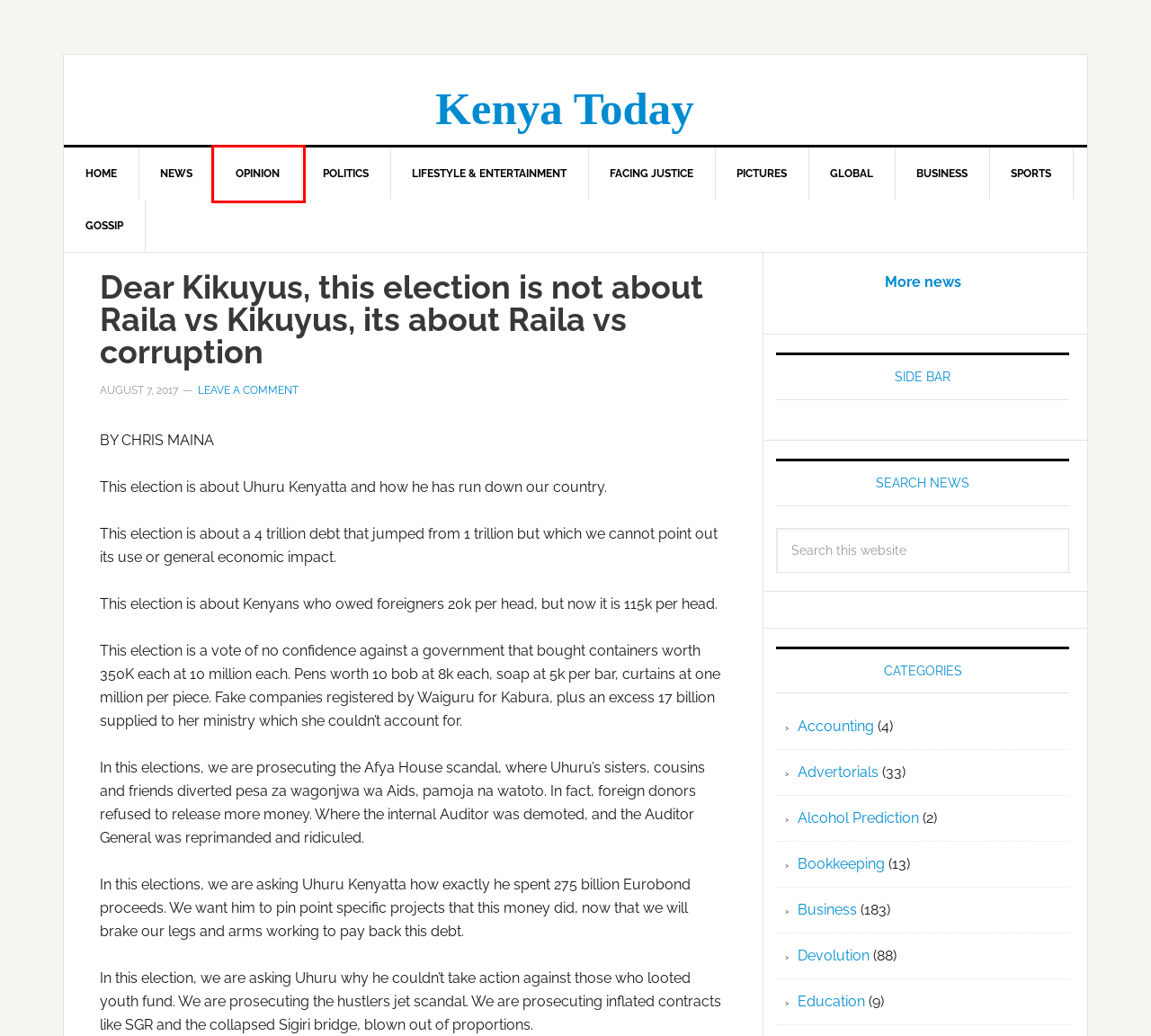Observe the webpage screenshot and focus on the red bounding box surrounding a UI element. Choose the most appropriate webpage description that corresponds to the new webpage after clicking the element in the bounding box. Here are the candidates:
A. Accounting Archives | Kenya Today
B. Sports Archives | Kenya Today
C. Alcohol Prediction Archives | Kenya Today
D. Advertorials Archives | Kenya Today
E. Business Archives | Kenya Today
F. Opinion Archives | Kenya Today
G. Facing Justice Archives | Kenya Today
H. Politics Archives | Kenya Today

F